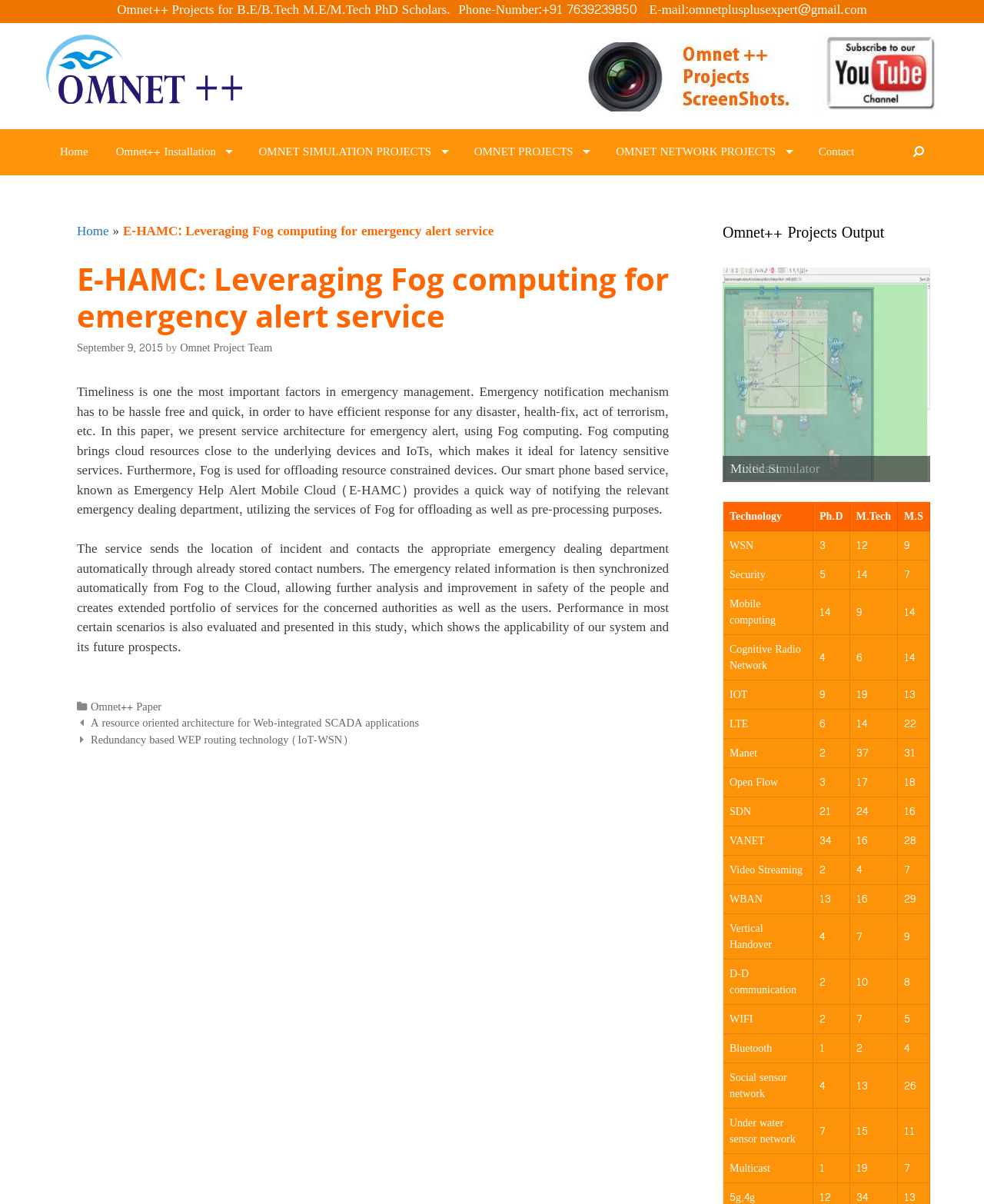Give a succinct answer to this question in a single word or phrase: 
What is the category of the post?

Omnet++ Paper